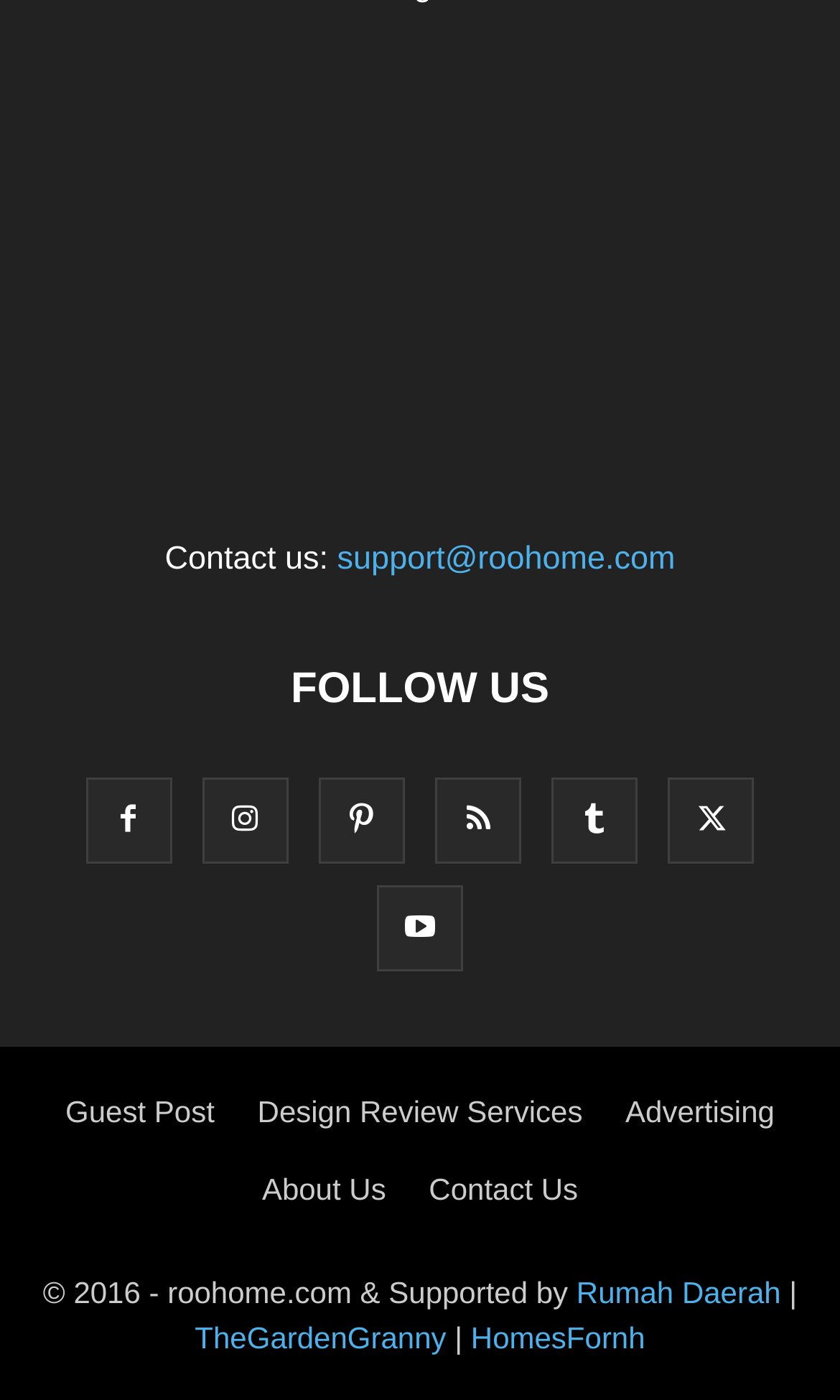Using the description "Design Review Services", predict the bounding box of the relevant HTML element.

[0.306, 0.782, 0.694, 0.807]